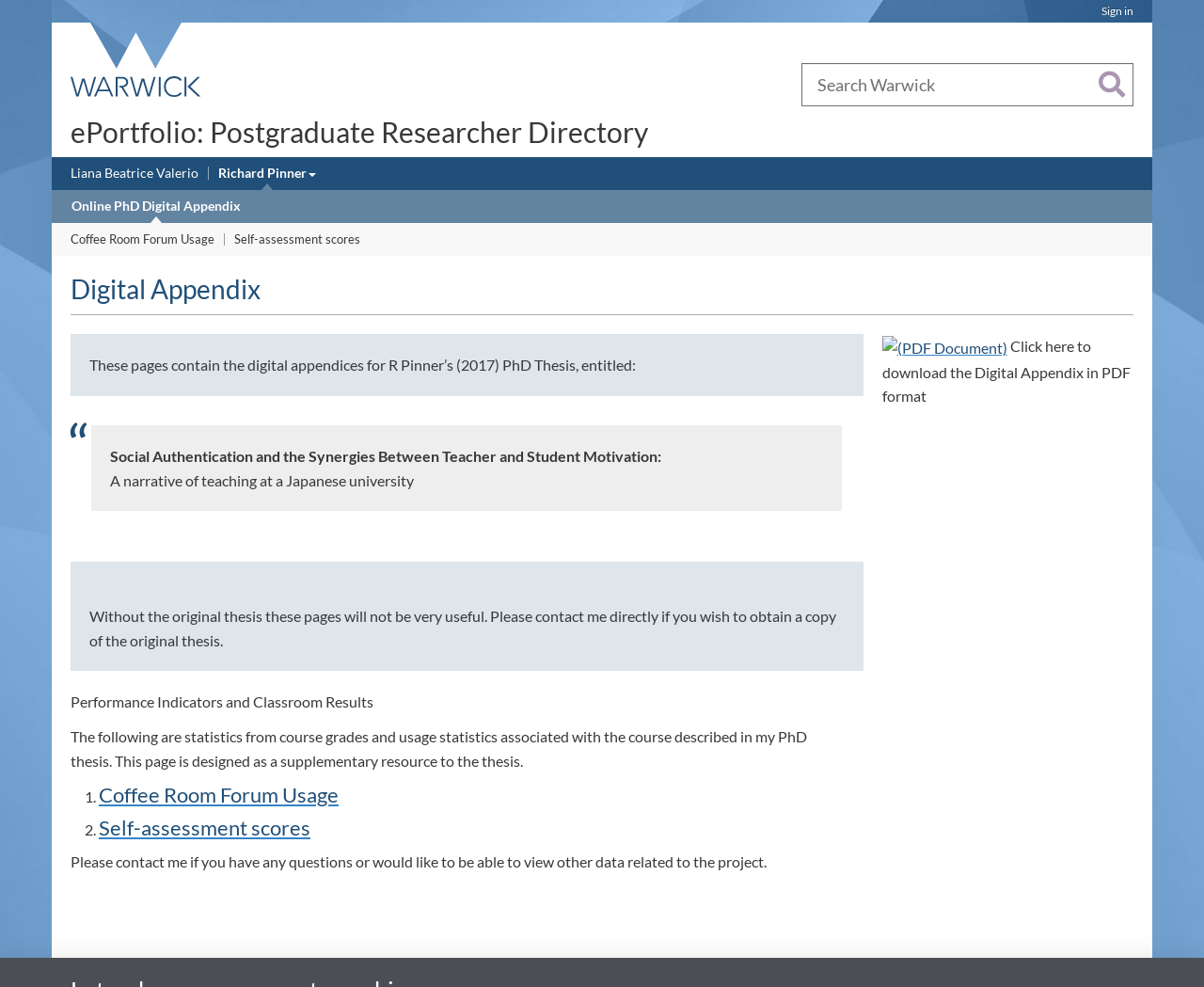Find the bounding box coordinates of the element's region that should be clicked in order to follow the given instruction: "Sign in". The coordinates should consist of four float numbers between 0 and 1, i.e., [left, top, right, bottom].

[0.915, 0.004, 0.941, 0.018]